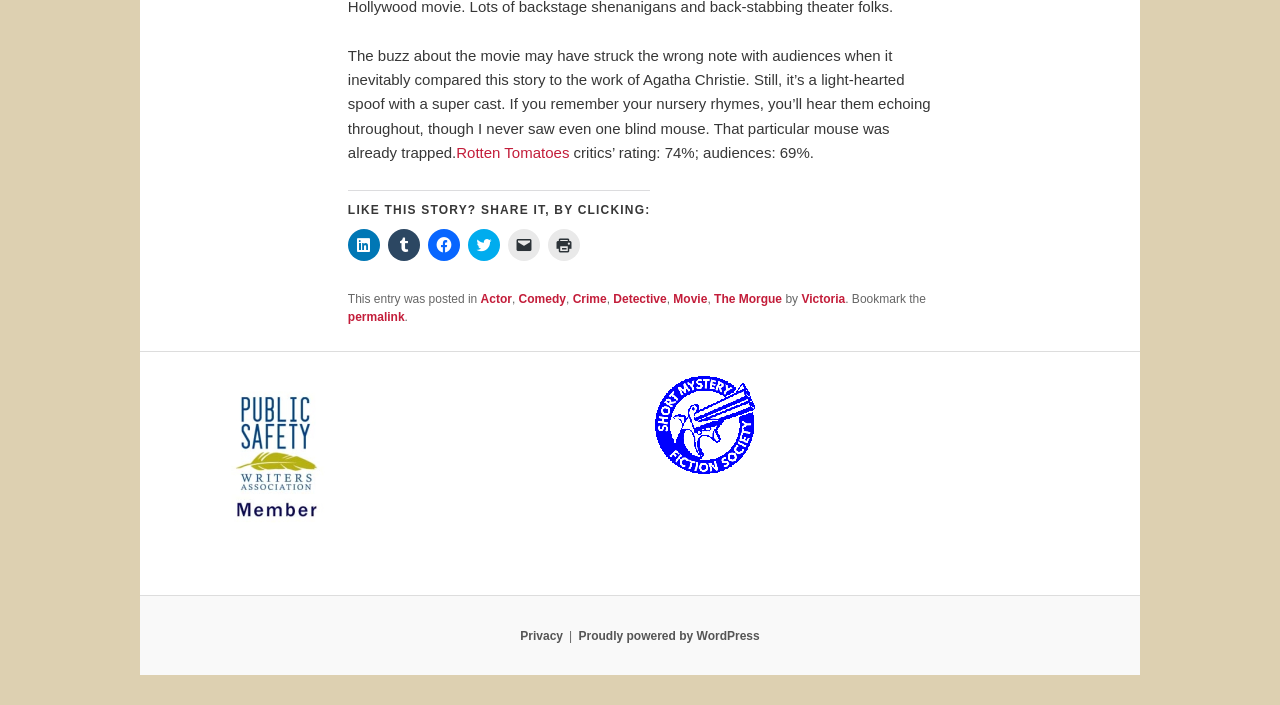Please locate the bounding box coordinates of the element that should be clicked to complete the given instruction: "Contact Us".

None